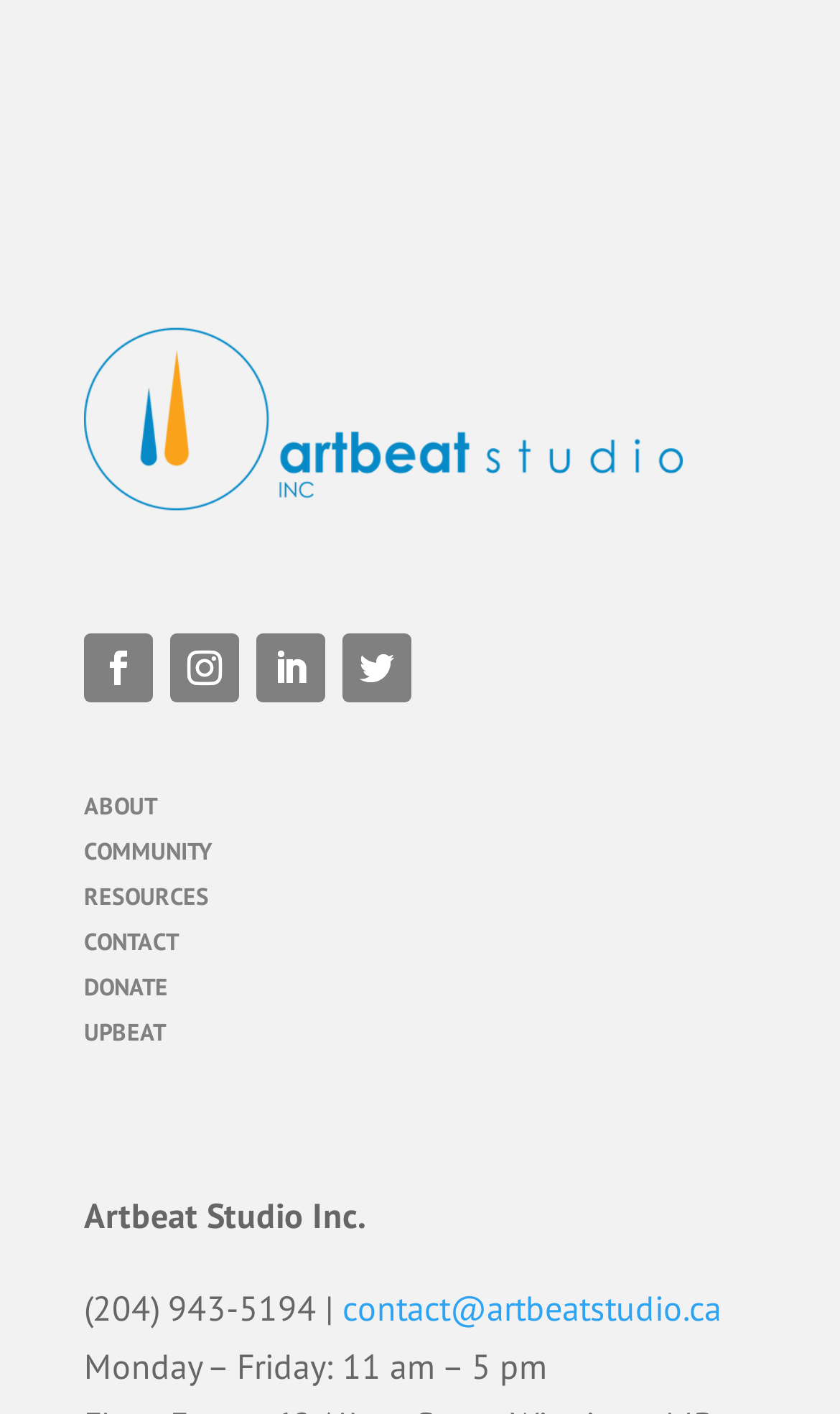Pinpoint the bounding box coordinates of the area that must be clicked to complete this instruction: "click the UPBEAT link".

[0.1, 0.719, 0.197, 0.74]